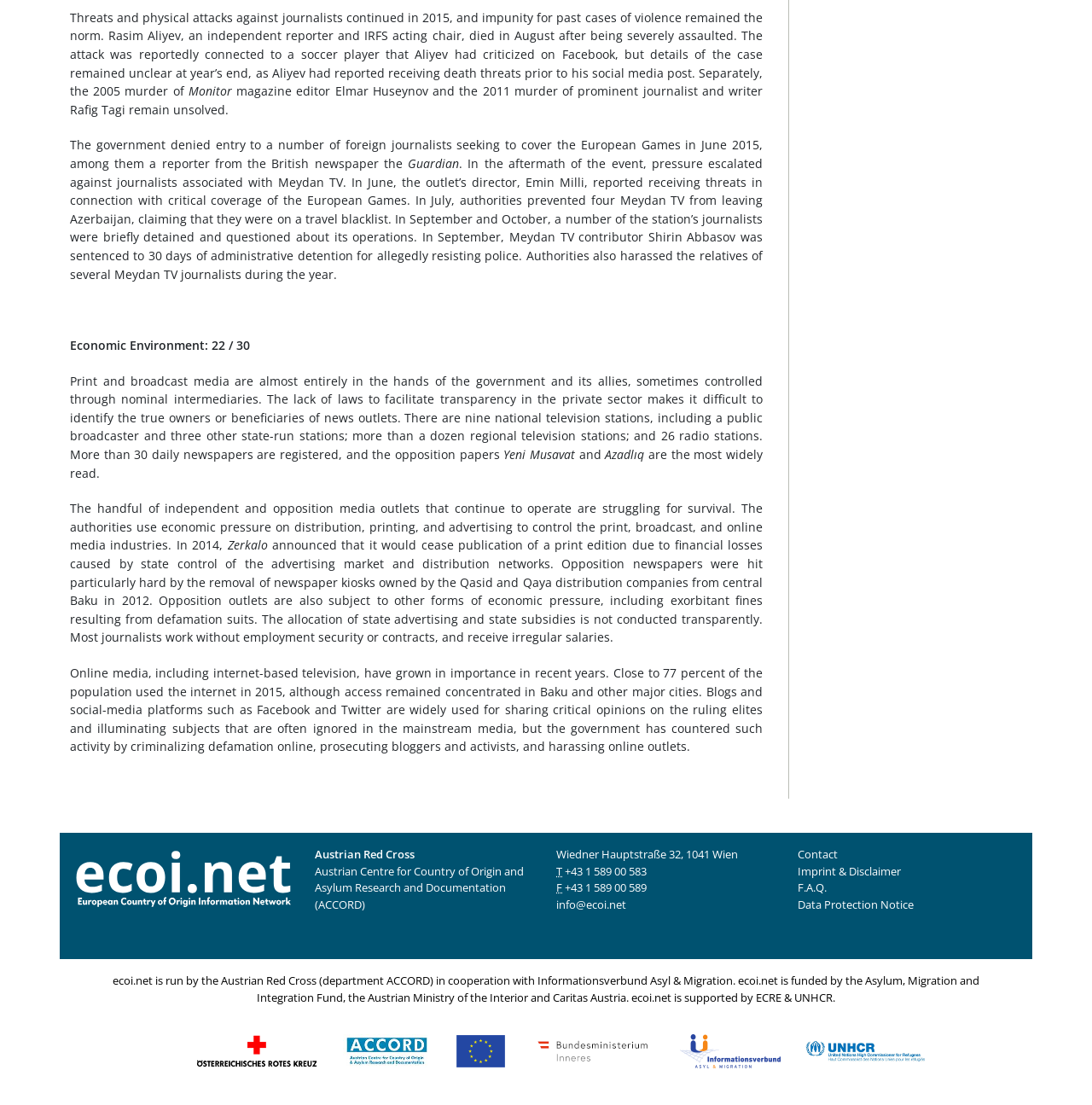Please identify the bounding box coordinates of the element that needs to be clicked to perform the following instruction: "go to the data protection notice".

[0.73, 0.811, 0.837, 0.825]